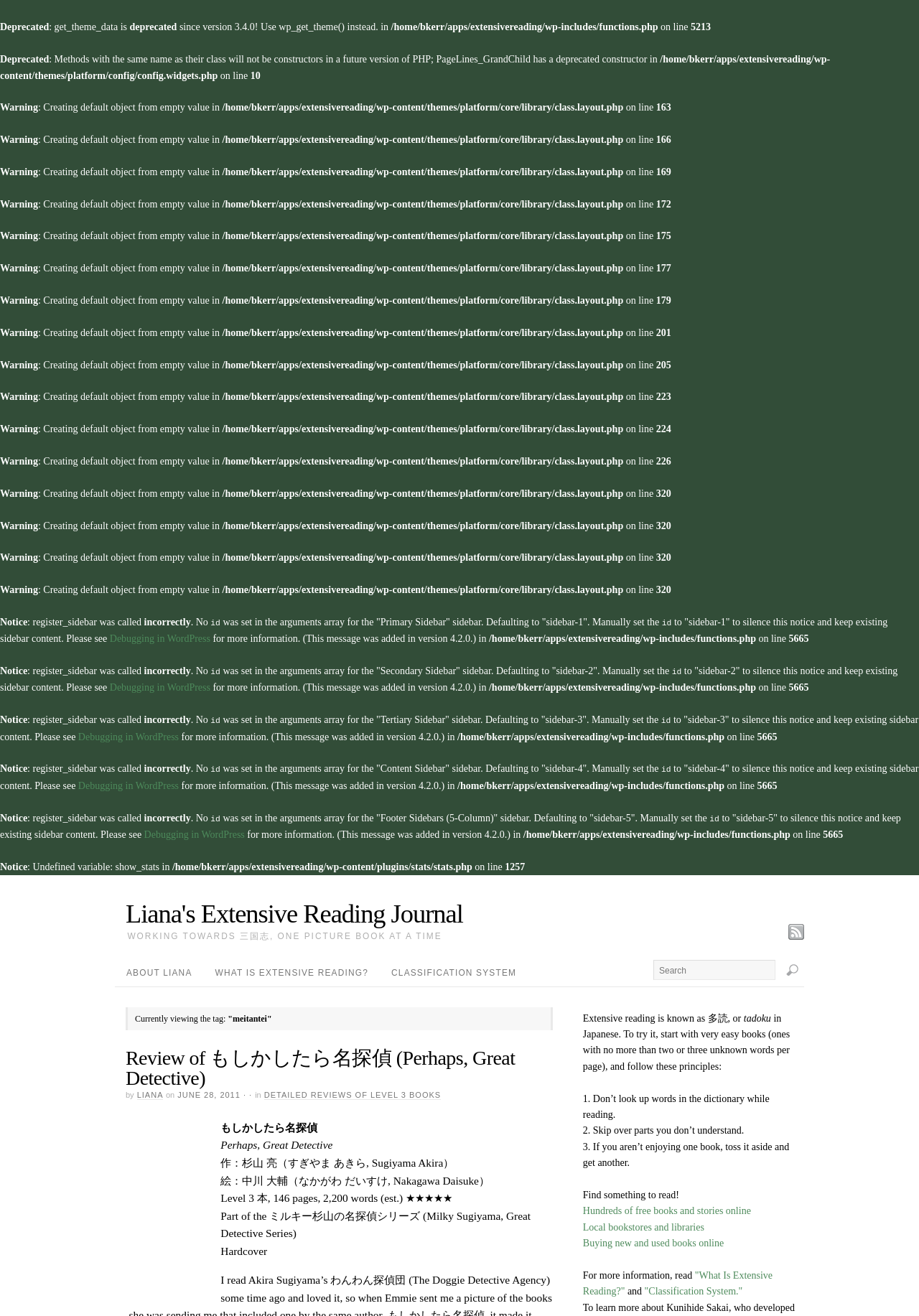Please identify the bounding box coordinates of the area that needs to be clicked to fulfill the following instruction: "examine deprecated method."

[0.0, 0.102, 0.041, 0.11]